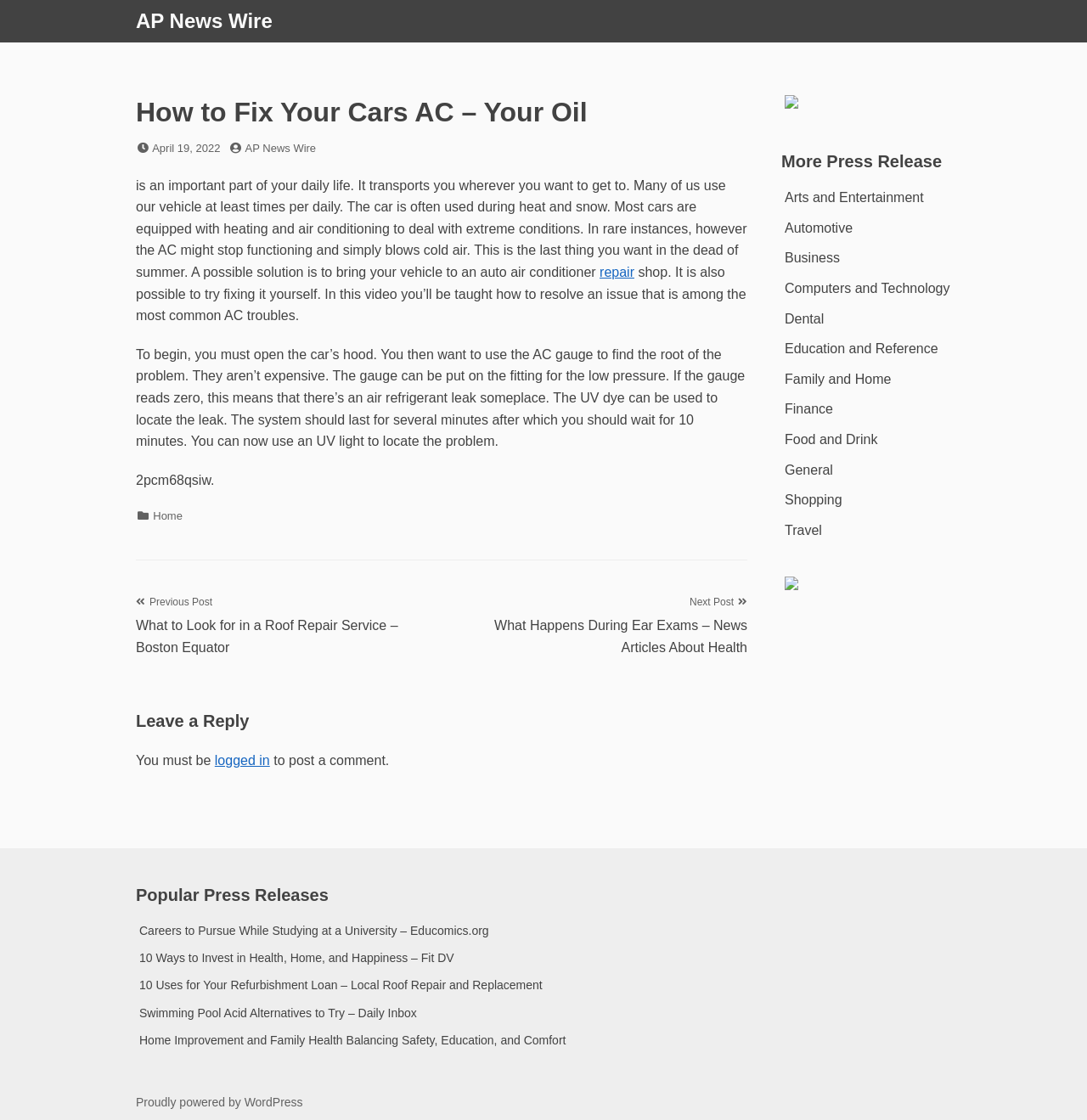Please specify the bounding box coordinates of the clickable section necessary to execute the following command: "Click on the 'repair' link".

[0.552, 0.237, 0.584, 0.249]